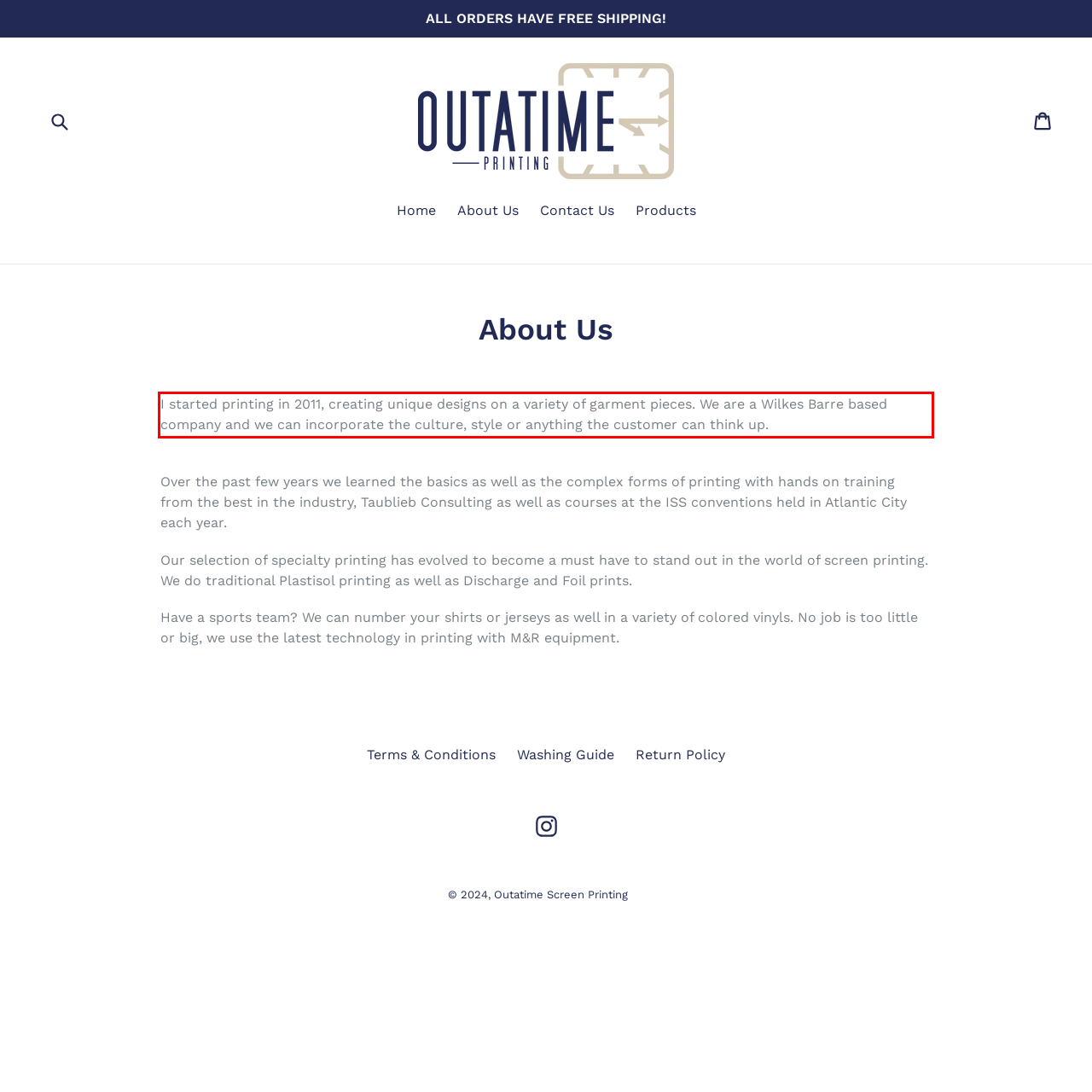Given a screenshot of a webpage with a red bounding box, extract the text content from the UI element inside the red bounding box.

I started printing in 2011, creating unique designs on a variety of garment pieces. We are a Wilkes Barre based company and we can incorporate the culture, style or anything the customer can think up.